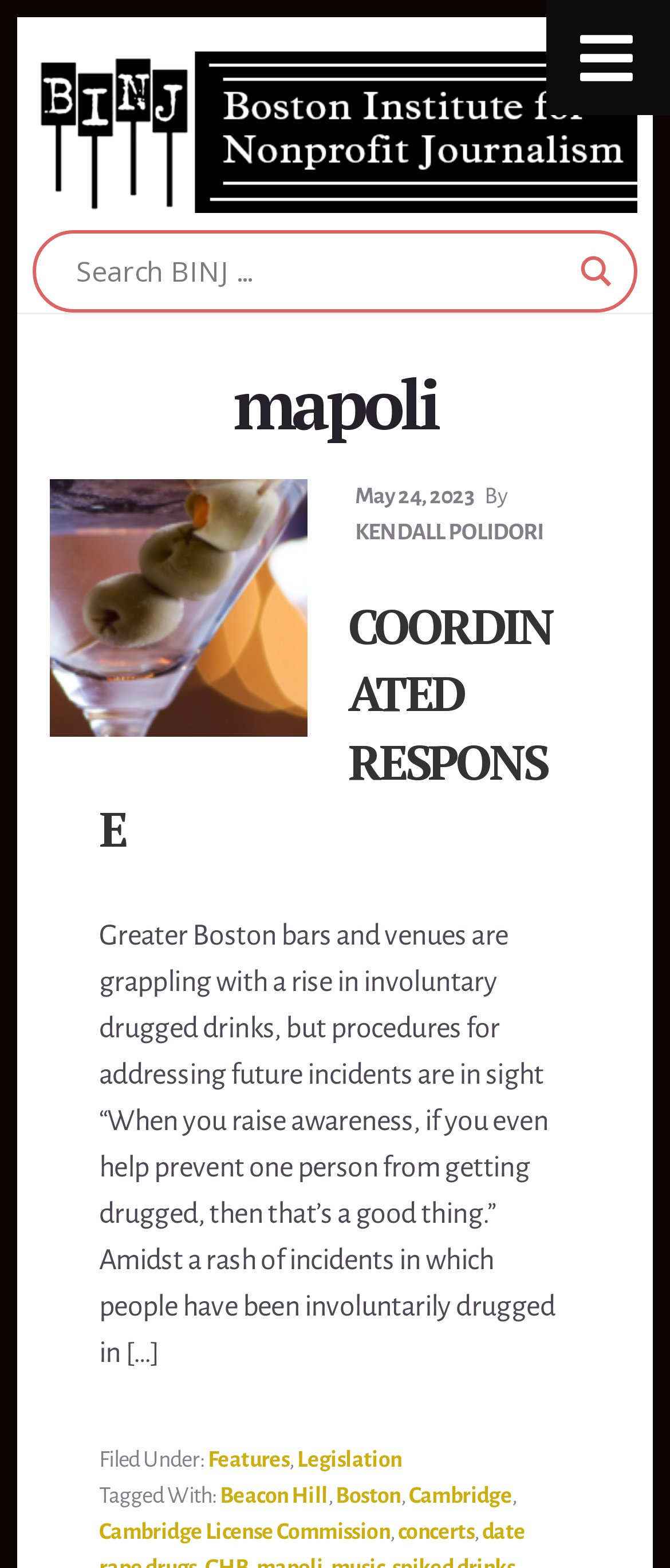Kindly determine the bounding box coordinates for the area that needs to be clicked to execute this instruction: "Read more about Taiwan Arms Backlog, May 2024 Update".

None